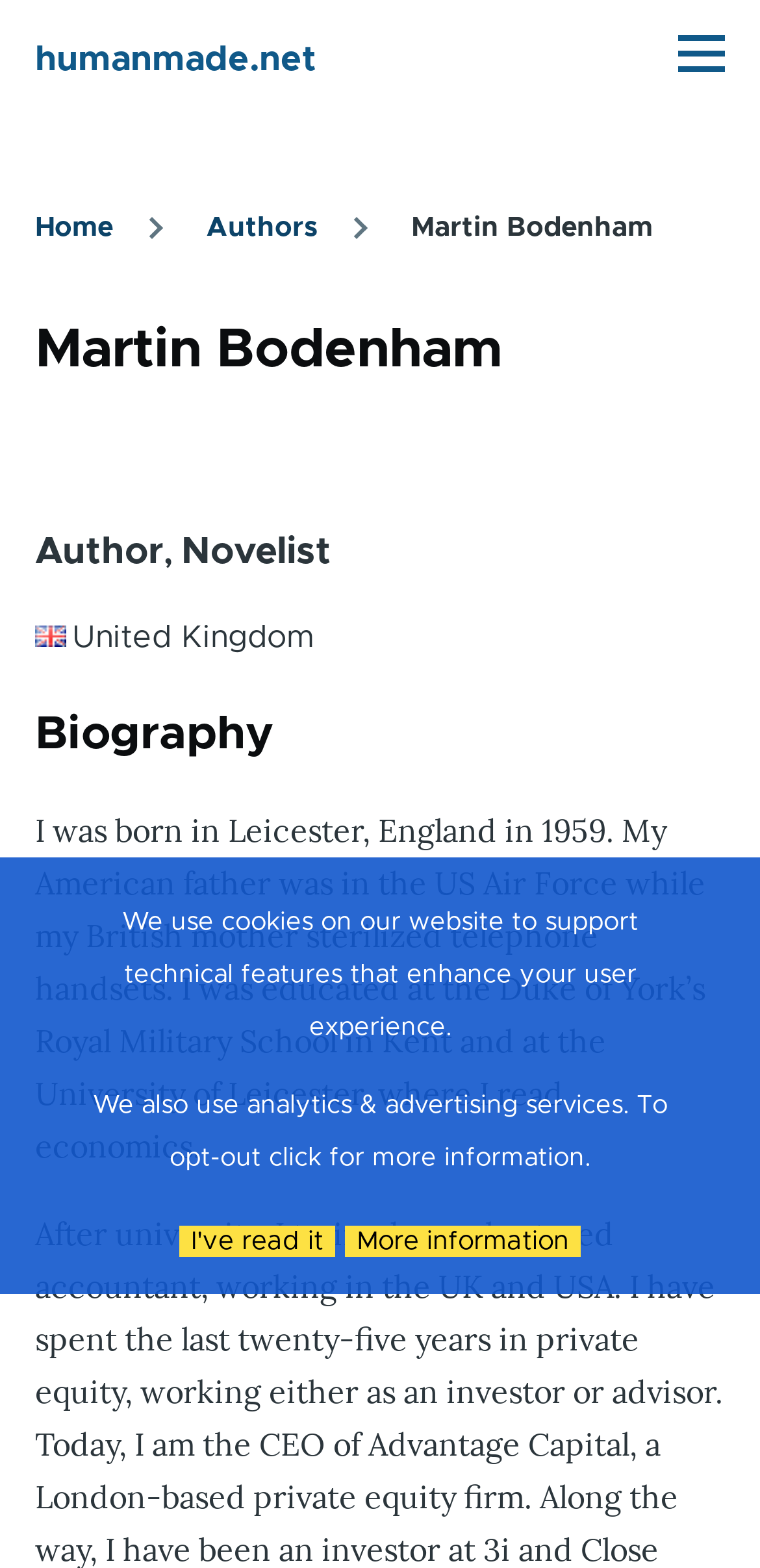What is Martin Bodenham's nationality?
Observe the image and answer the question with a one-word or short phrase response.

United Kingdom